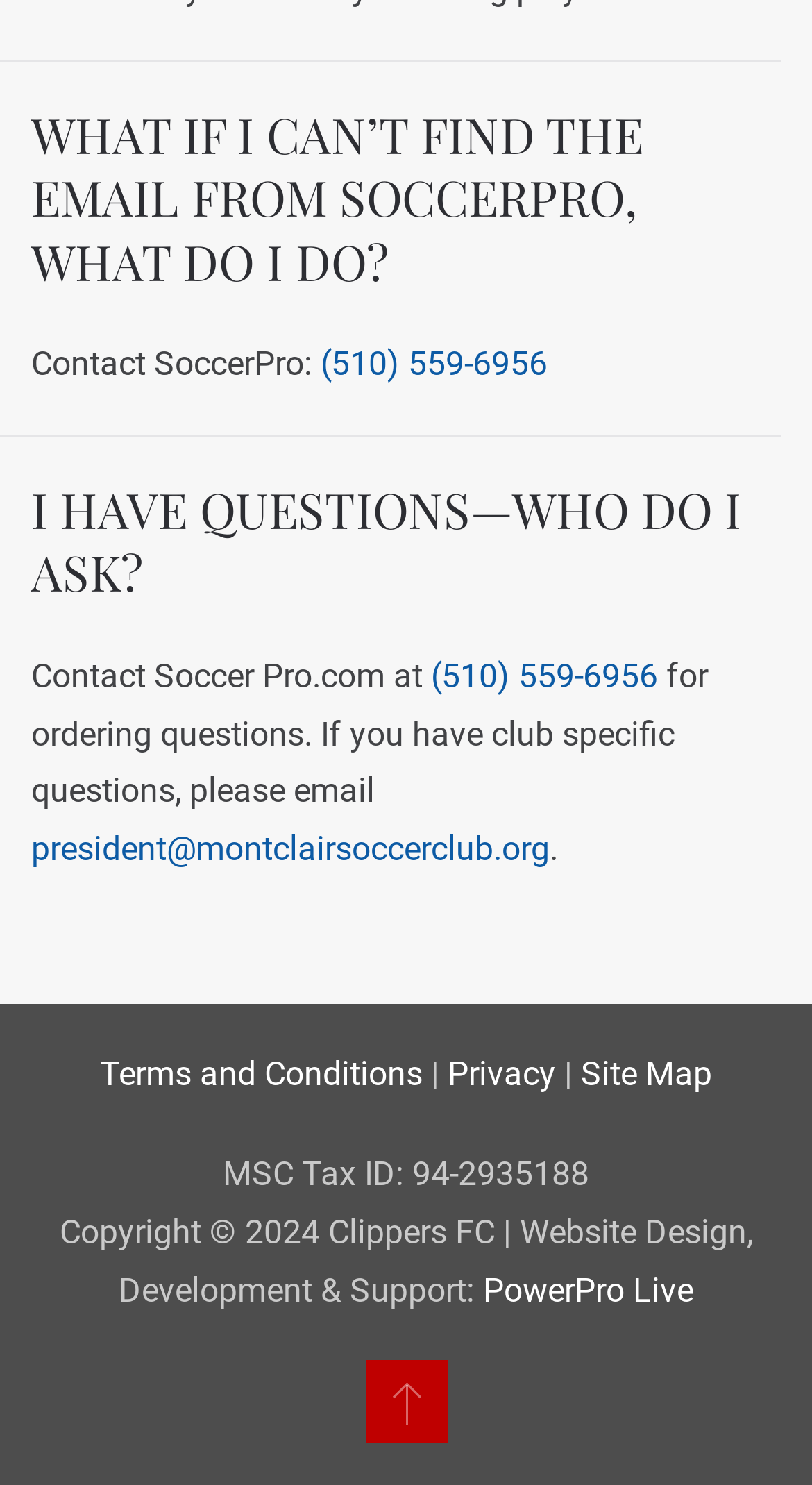Give a one-word or one-phrase response to the question: 
What is the purpose of the 'Back to top' button?

To go back to the top of the page